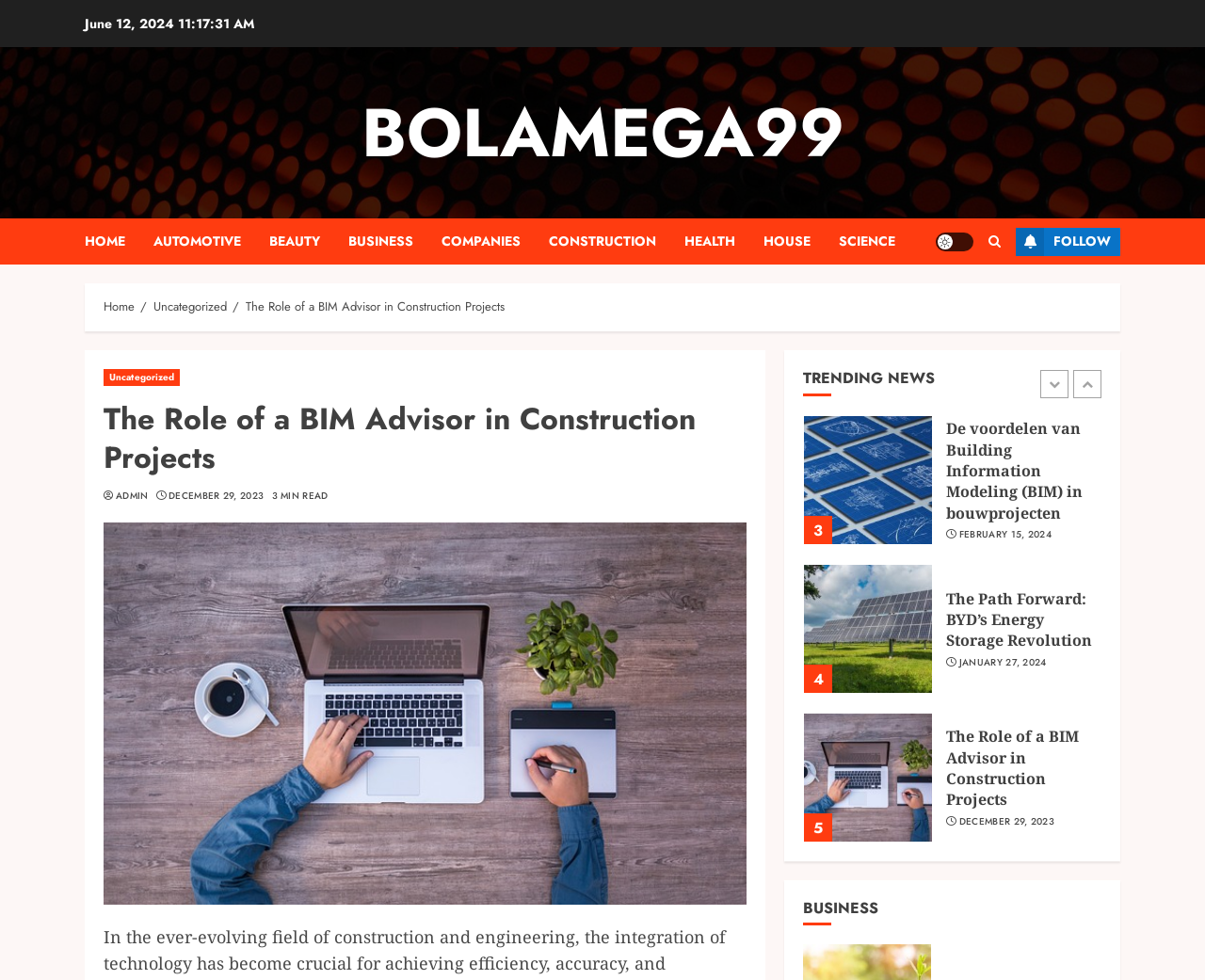How many minutes does it take to read the current article?
Using the image, provide a detailed and thorough answer to the question.

I found the reading time of the current article by looking at the static text element that says '3 MIN READ' below the article title.